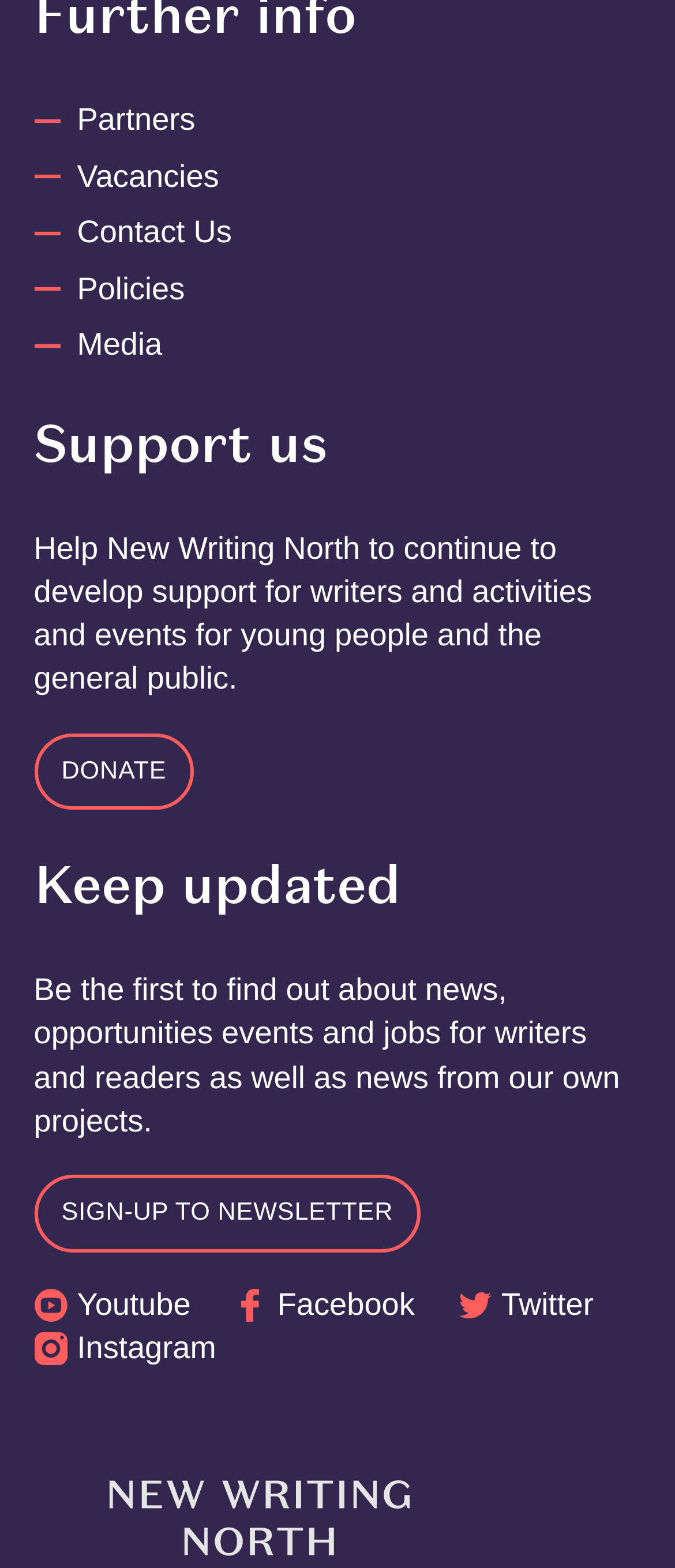Answer this question in one word or a short phrase: What type of content is the organization involved in?

Writing and events